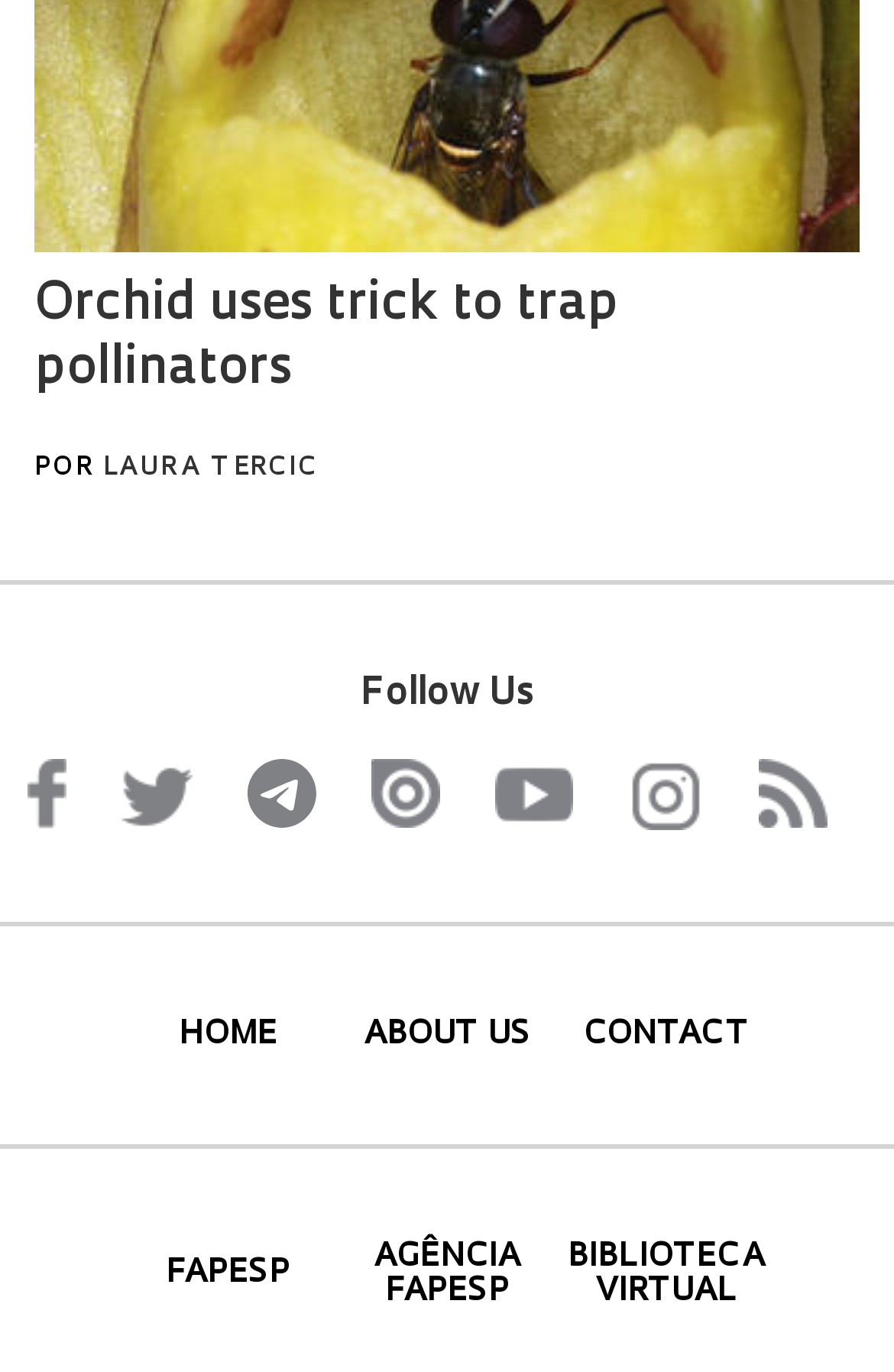Can you show the bounding box coordinates of the region to click on to complete the task described in the instruction: "Send email to drum-help"?

None